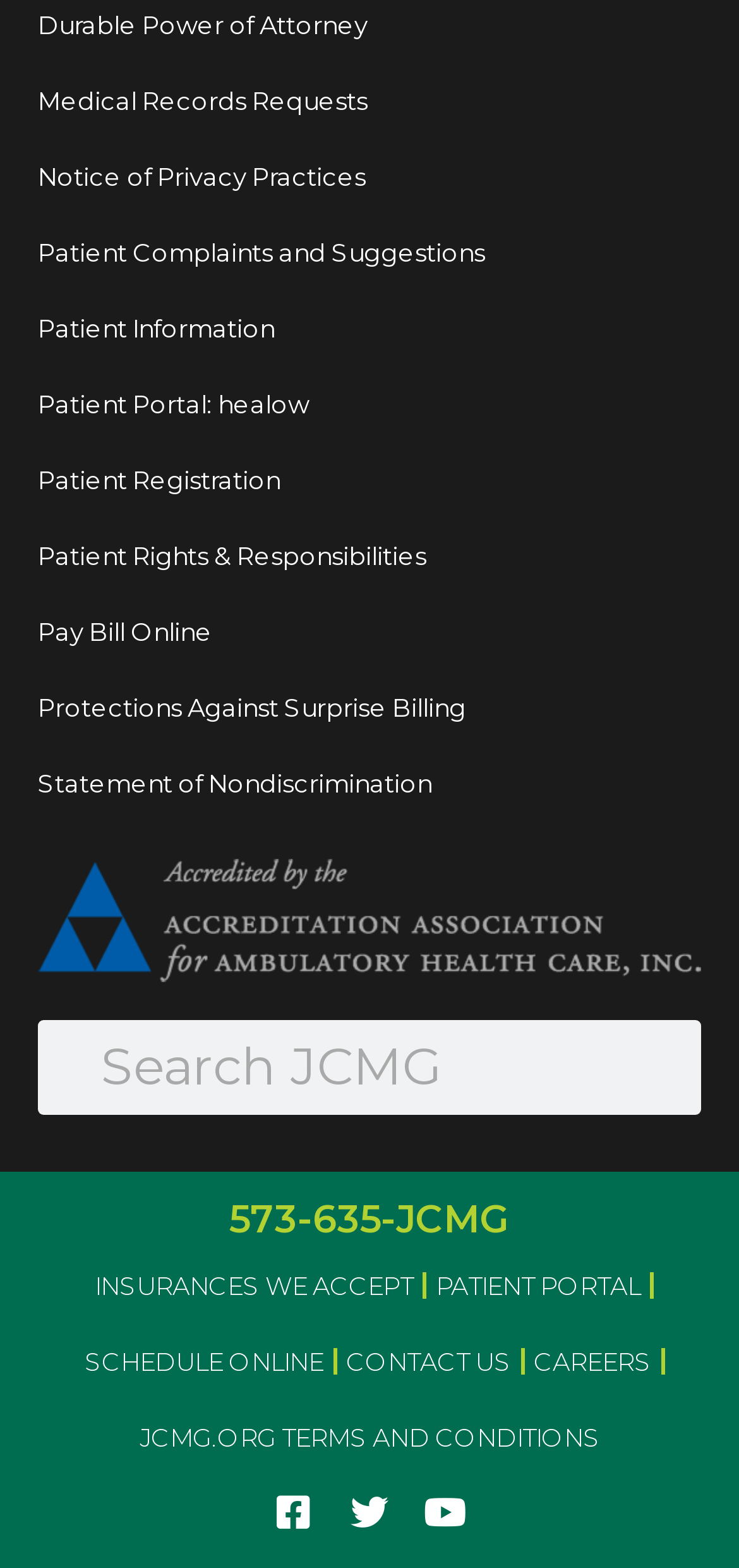Find the bounding box coordinates for the element that must be clicked to complete the instruction: "Schedule online". The coordinates should be four float numbers between 0 and 1, indicated as [left, top, right, bottom].

[0.101, 0.844, 0.45, 0.892]